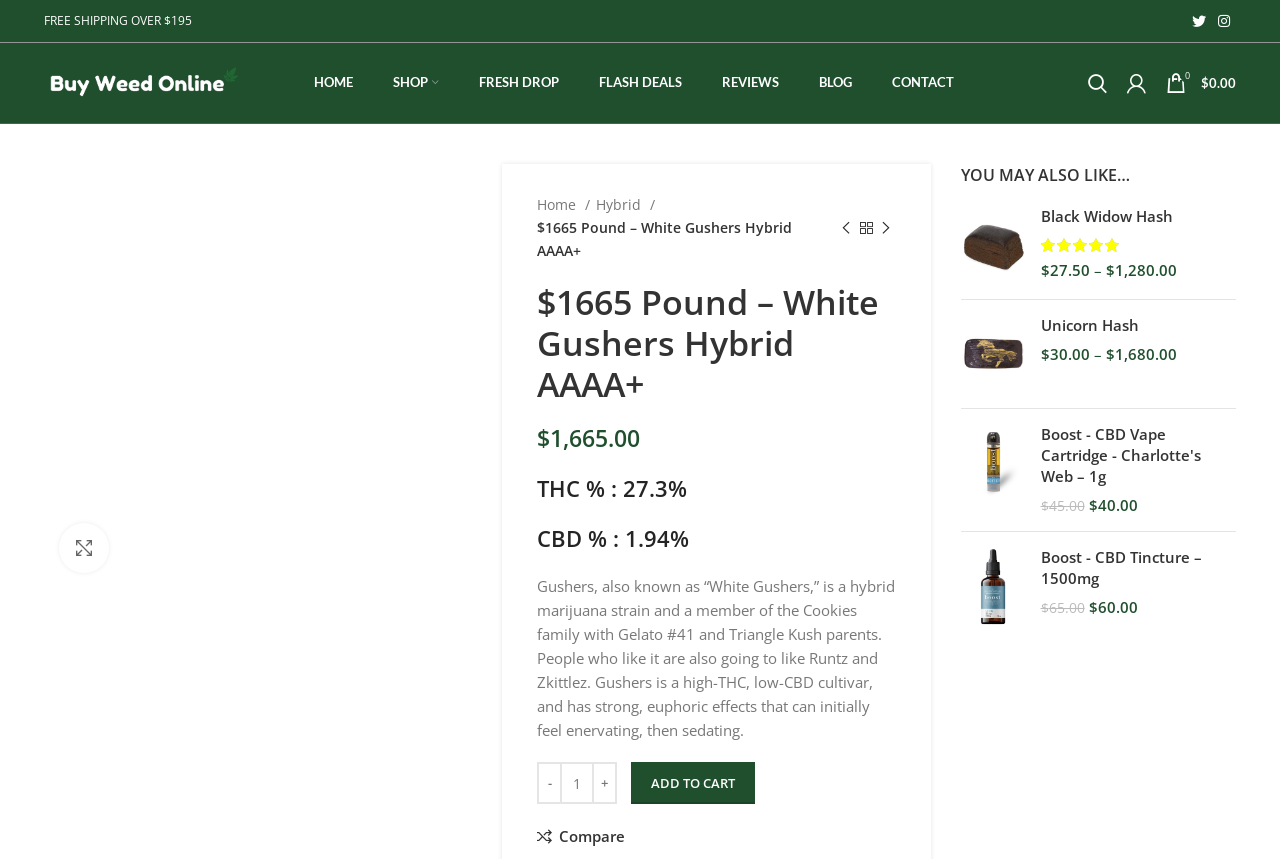Bounding box coordinates are specified in the format (top-left x, top-left y, bottom-right x, bottom-right y). All values are floating point numbers bounded between 0 and 1. Please provide the bounding box coordinate of the region this sentence describes: Shop

[0.291, 0.073, 0.359, 0.12]